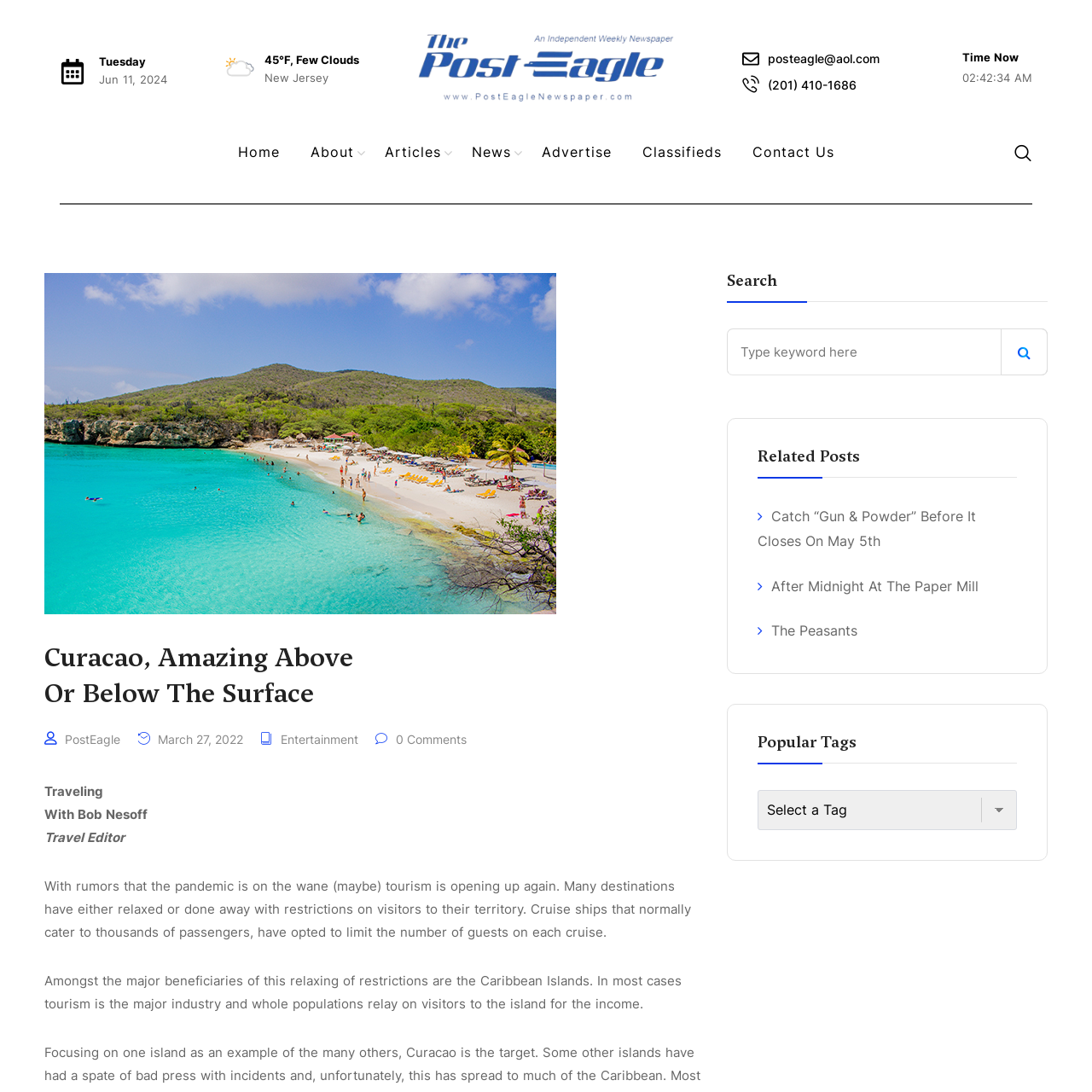What is the name of the travel editor?
Observe the image and answer the question with a one-word or short phrase response.

Bob Nesoff